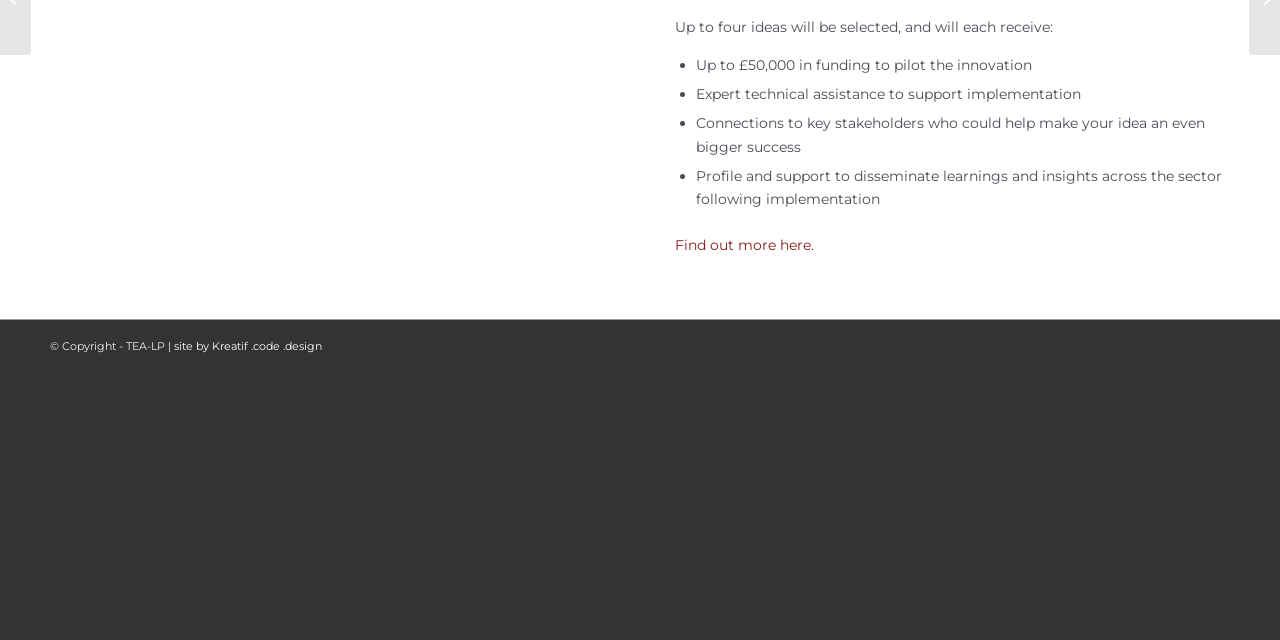Determine the bounding box coordinates of the UI element described below. Use the format (top-left x, top-left y, bottom-right x, bottom-right y) with floating point numbers between 0 and 1: Learn more

None